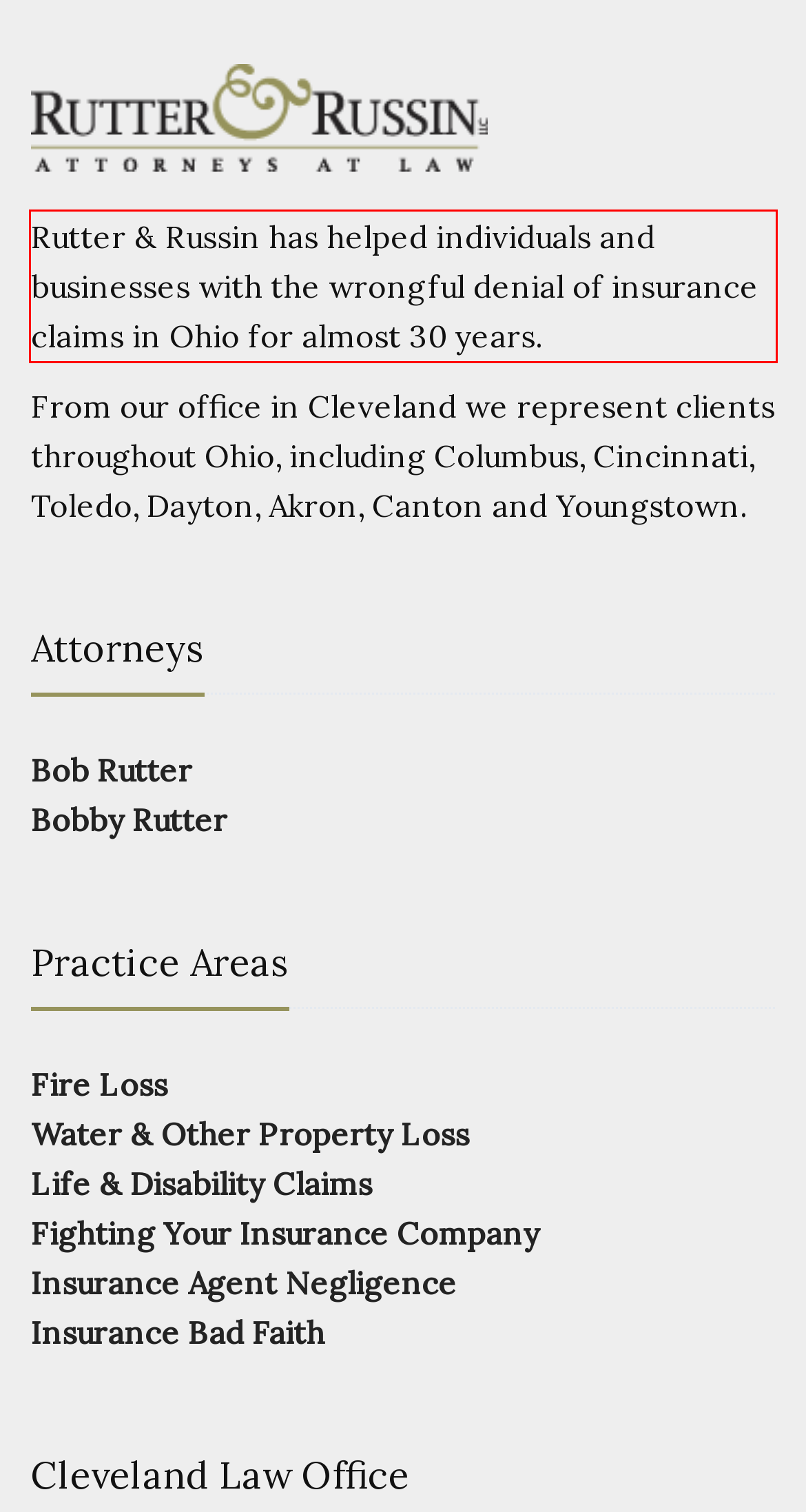You are provided with a screenshot of a webpage containing a red bounding box. Please extract the text enclosed by this red bounding box.

Rutter & Russin has helped individuals and businesses with the wrongful denial of insurance claims in Ohio for almost 30 years.